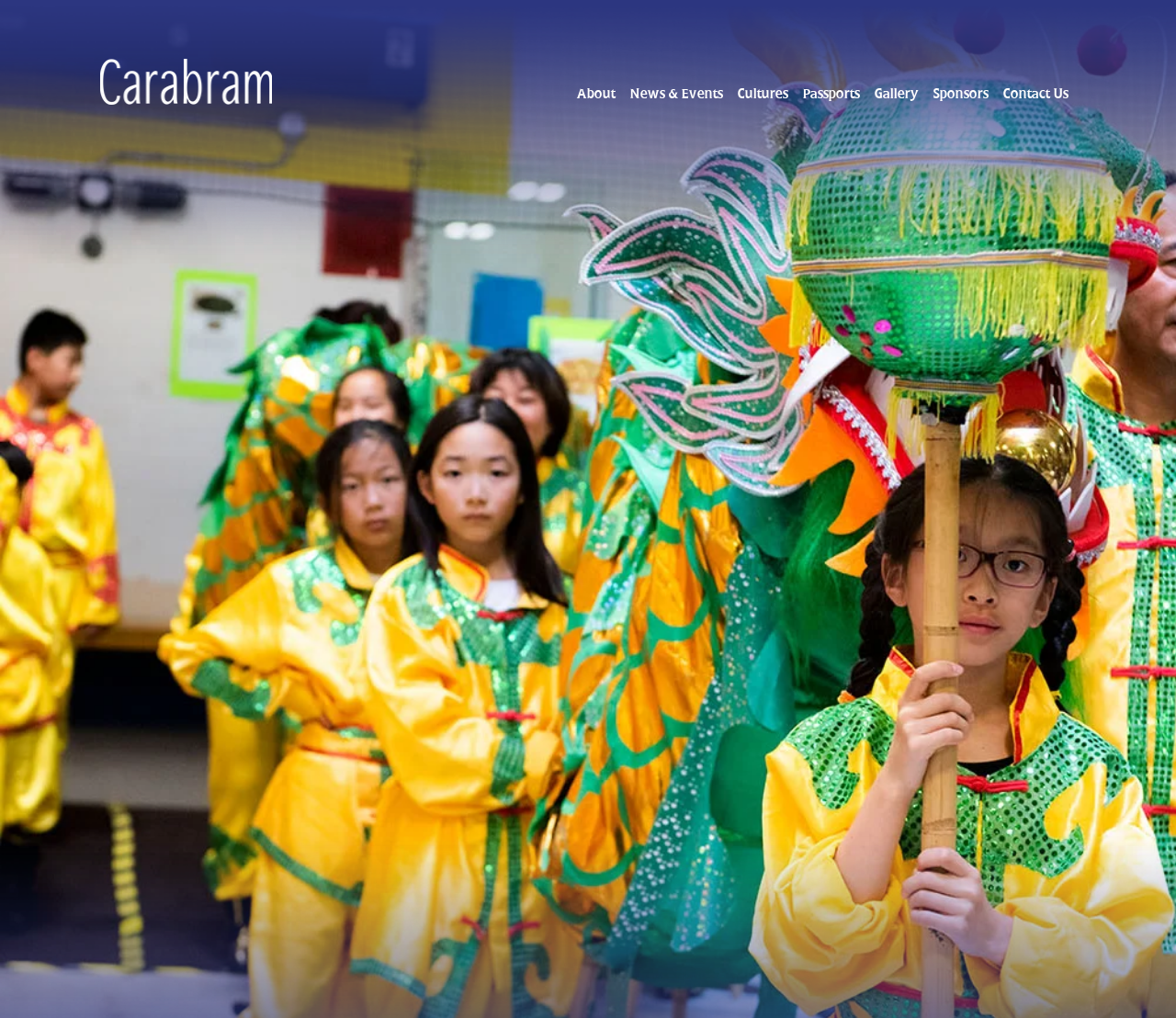Provide a single word or phrase answer to the question: 
How many elements are there in the top navigation bar?

8